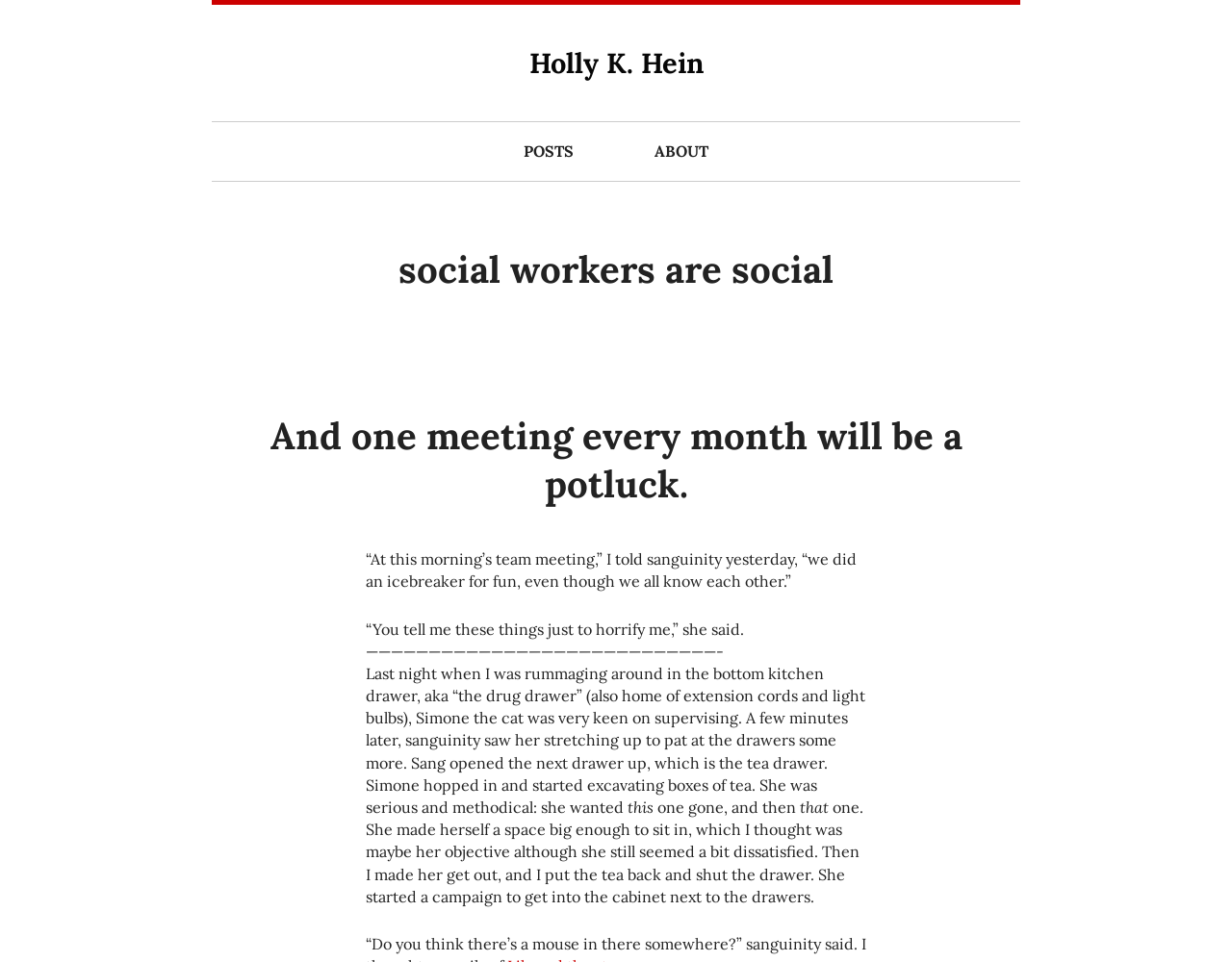Detail the features and information presented on the webpage.

The webpage appears to be a personal blog or website belonging to Holly K. Hein, a social worker. At the top, there is a link to "Skip to content" followed by a heading with the owner's name, Holly K. Hein, which is also a clickable link. Below this, there are two links, "POSTS" and "ABOUT", situated side by side.

The main content of the webpage is divided into two sections. The first section has a heading that reads "social workers are social" and appears to be a blog post or article. The text describes a team meeting where an icebreaker activity was conducted, and then shares a conversation between the author and someone named sanguinity.

The second section of the main content appears to be a separate blog post or entry. It describes an incident where the author's cat, Simone, was supervising the author while they were rummaging through a kitchen drawer. The cat then proceeded to explore a tea drawer, excavating boxes of tea, and eventually made herself a space to sit in. The text is written in a casual, conversational tone, suggesting that the webpage is a personal blog or journal.

There are no images on the page, but the text is organized into paragraphs and headings, making it easy to read and follow. Overall, the webpage appears to be a personal space where the author shares their thoughts, experiences, and stories.